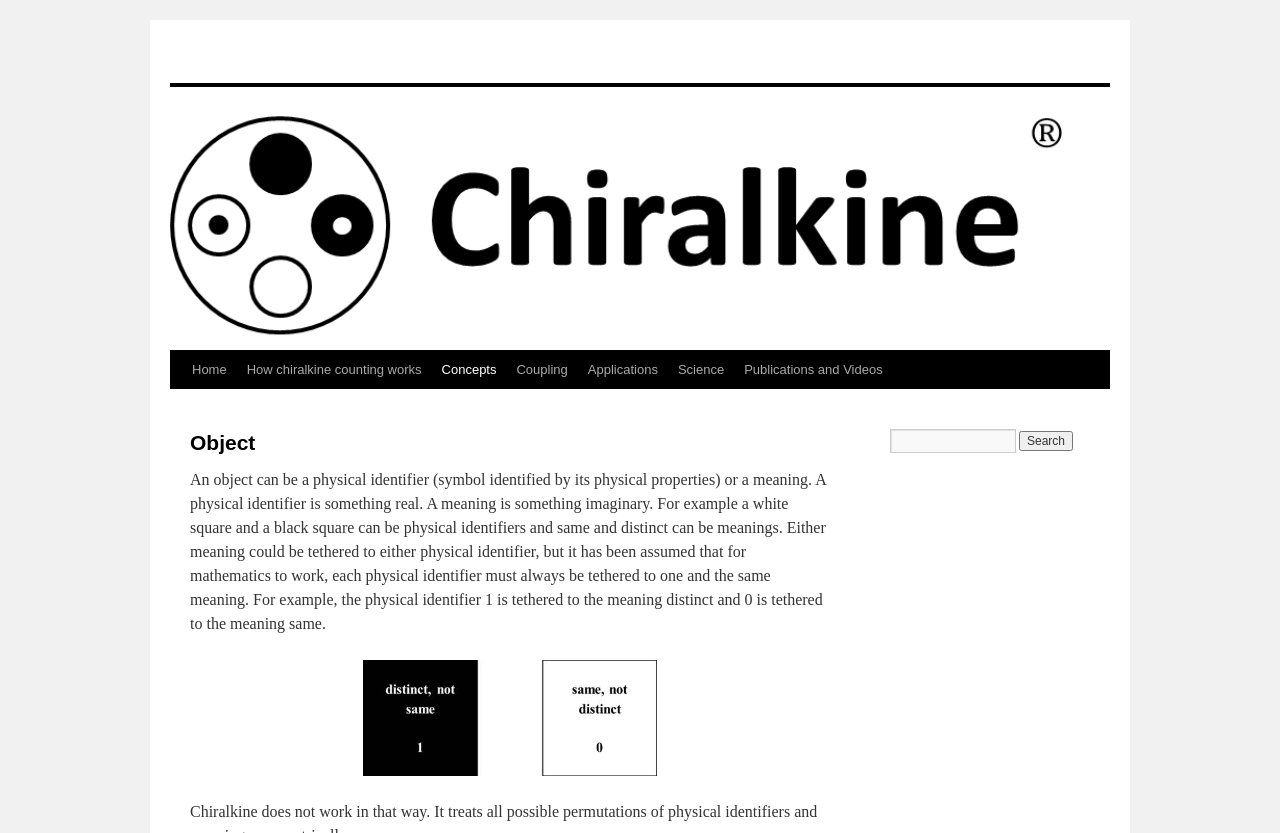What is the content of the figure below the 'Object' heading?
Please provide a single word or phrase answer based on the image.

An image